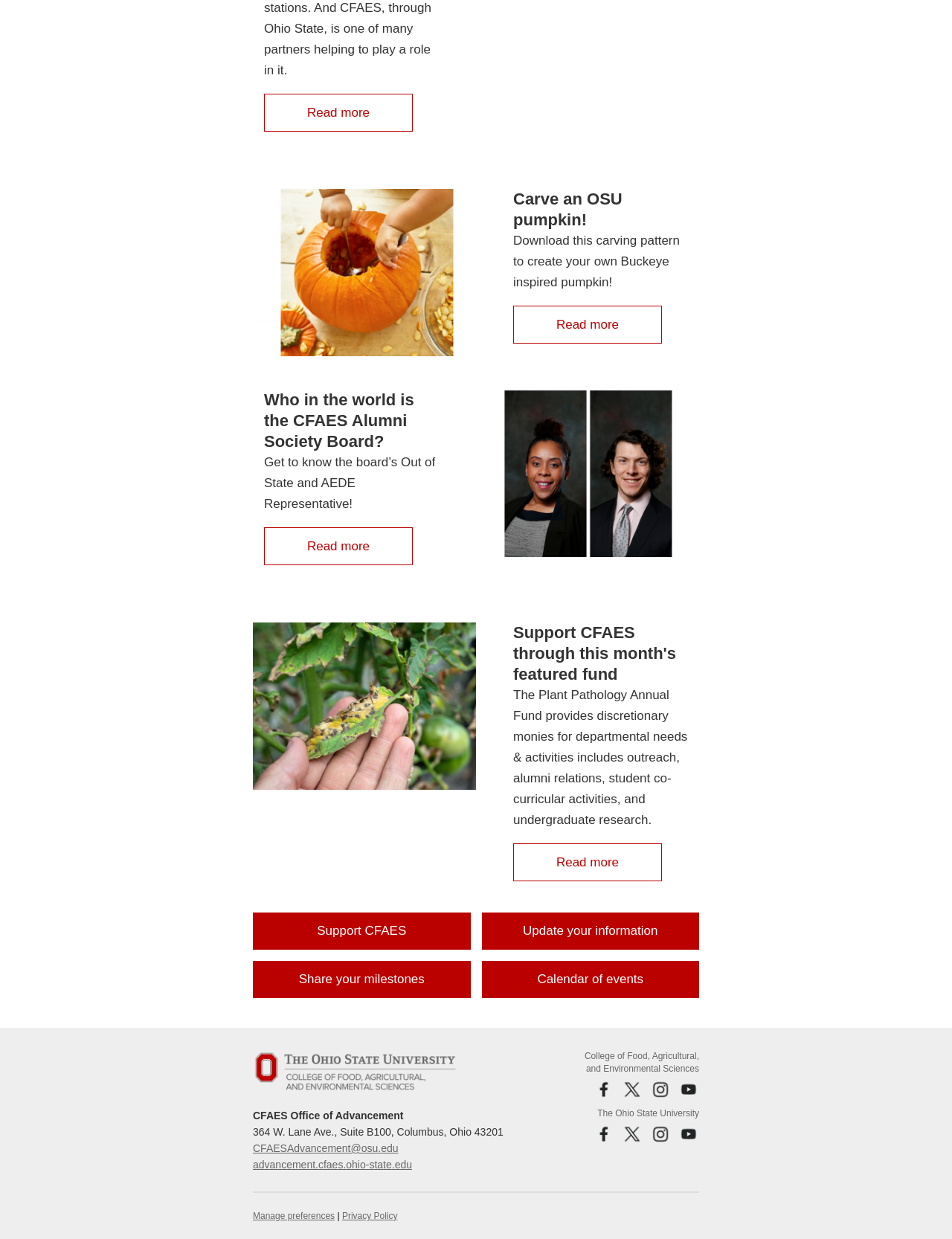Give a concise answer of one word or phrase to the question: 
What is the purpose of the Plant Pathology Annual Fund?

Departmental needs and activities